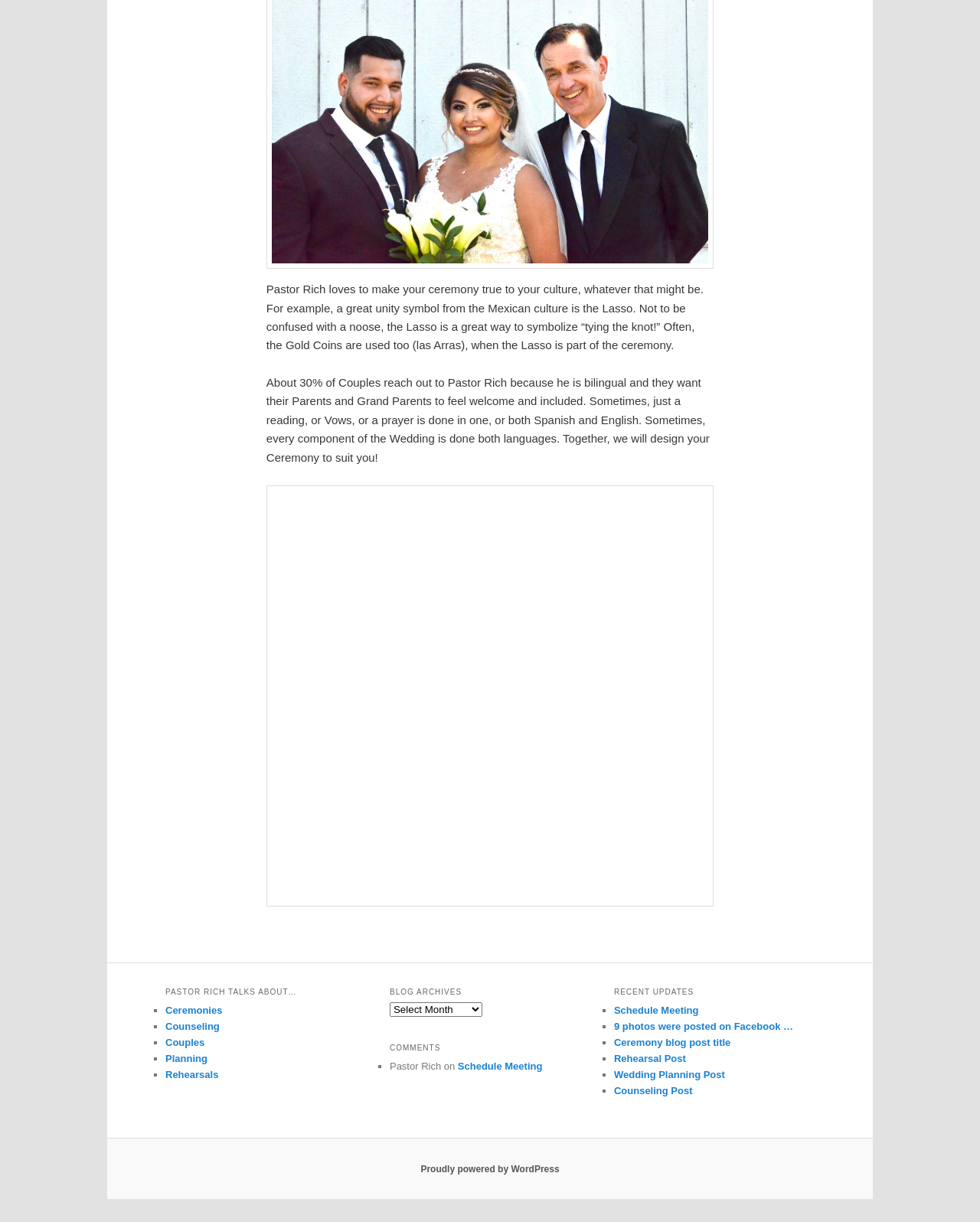Determine the bounding box for the UI element as described: "Counseling Post". The coordinates should be represented as four float numbers between 0 and 1, formatted as [left, top, right, bottom].

[0.627, 0.888, 0.707, 0.897]